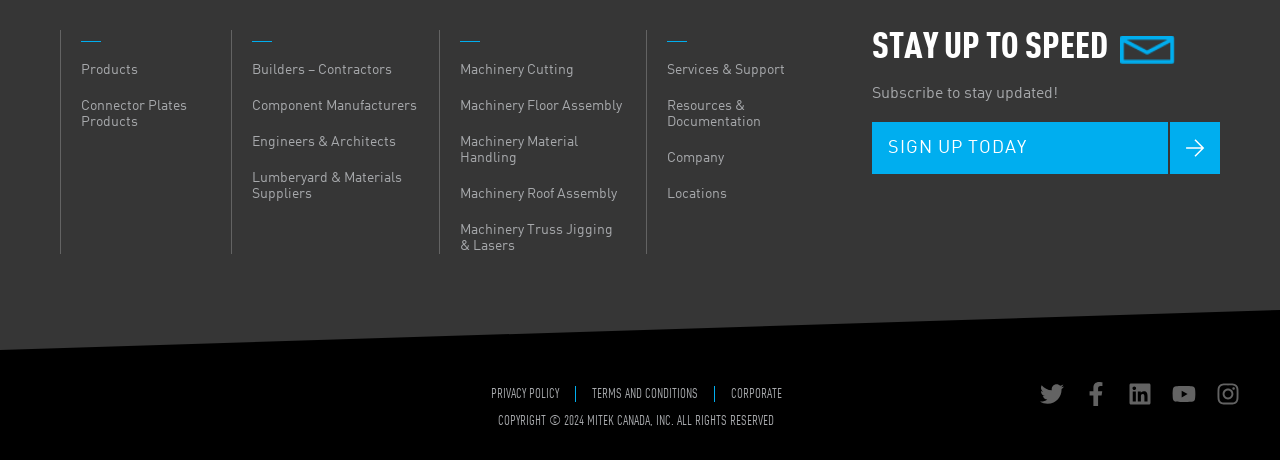From the webpage screenshot, predict the bounding box coordinates (top-left x, top-left y, bottom-right x, bottom-right y) for the UI element described here: Products

[0.063, 0.136, 0.108, 0.167]